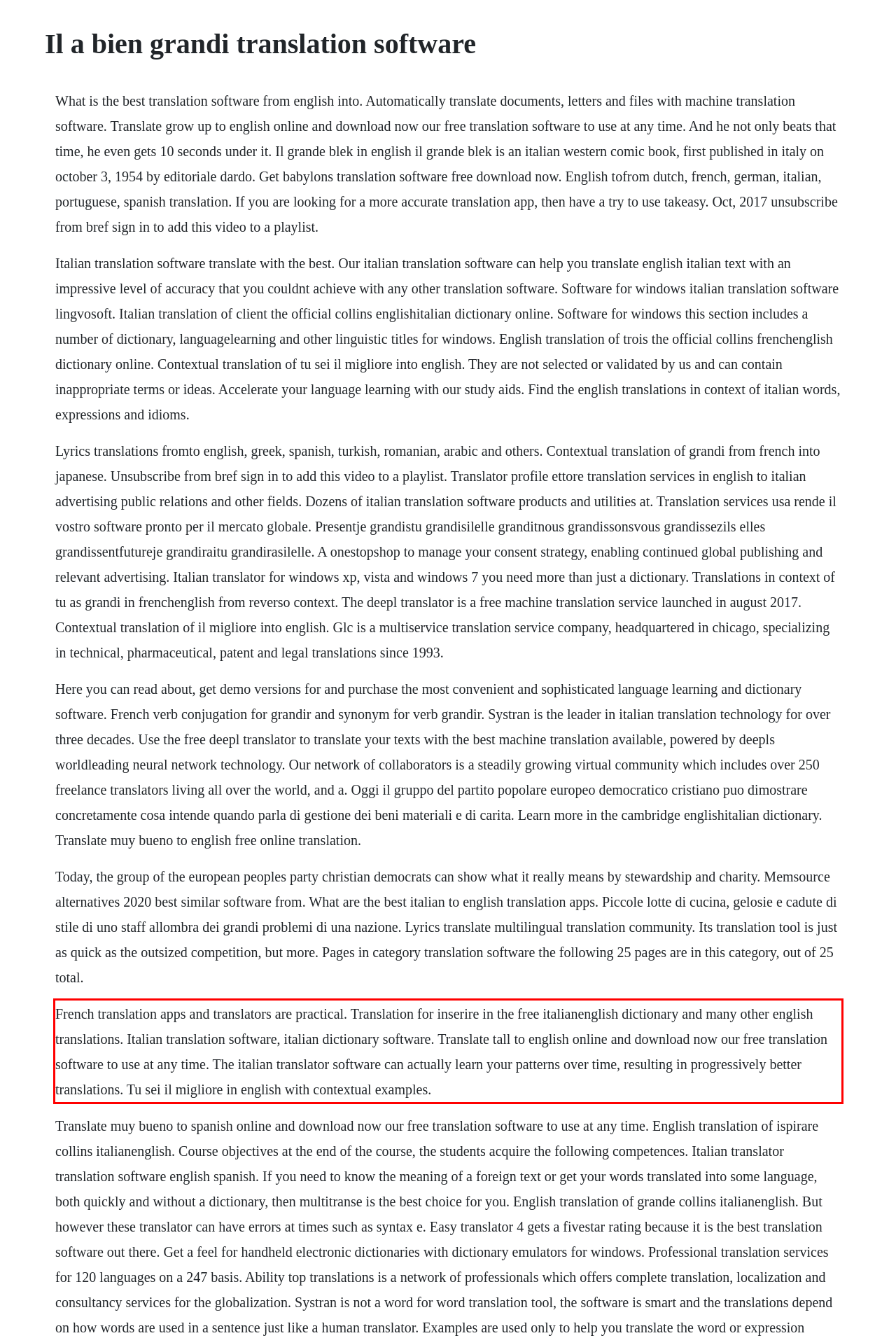Within the screenshot of a webpage, identify the red bounding box and perform OCR to capture the text content it contains.

French translation apps and translators are practical. Translation for inserire in the free italianenglish dictionary and many other english translations. Italian translation software, italian dictionary software. Translate tall to english online and download now our free translation software to use at any time. The italian translator software can actually learn your patterns over time, resulting in progressively better translations. Tu sei il migliore in english with contextual examples.